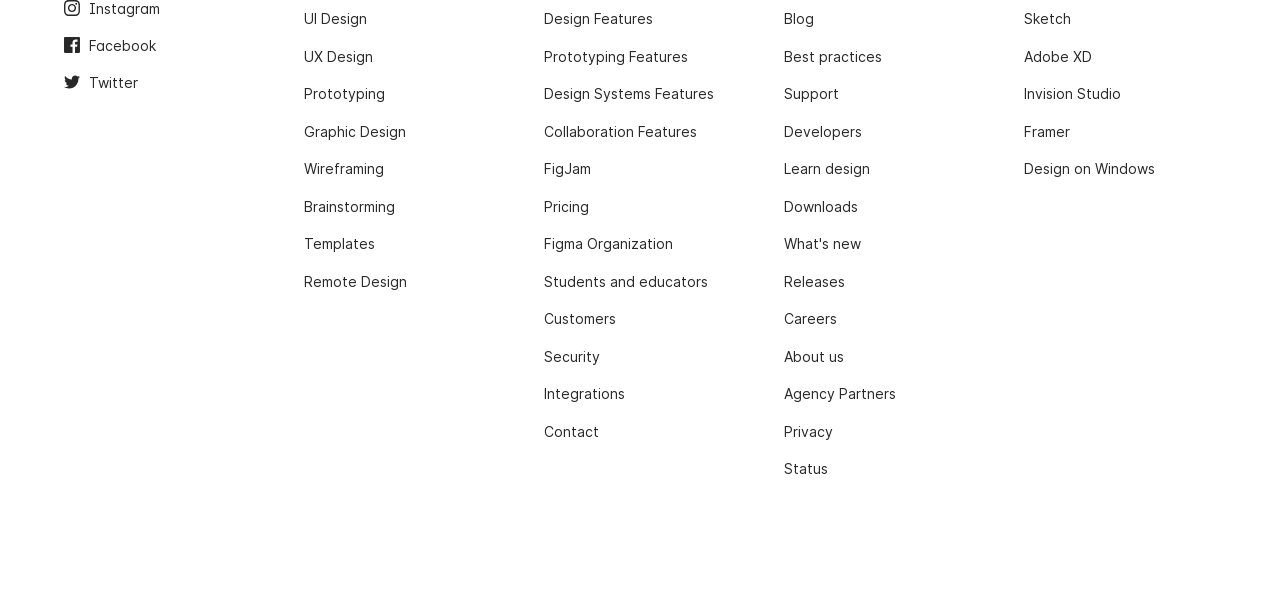Can you provide the bounding box coordinates for the element that should be clicked to implement the instruction: "Click on Facebook"?

[0.05, 0.058, 0.122, 0.093]